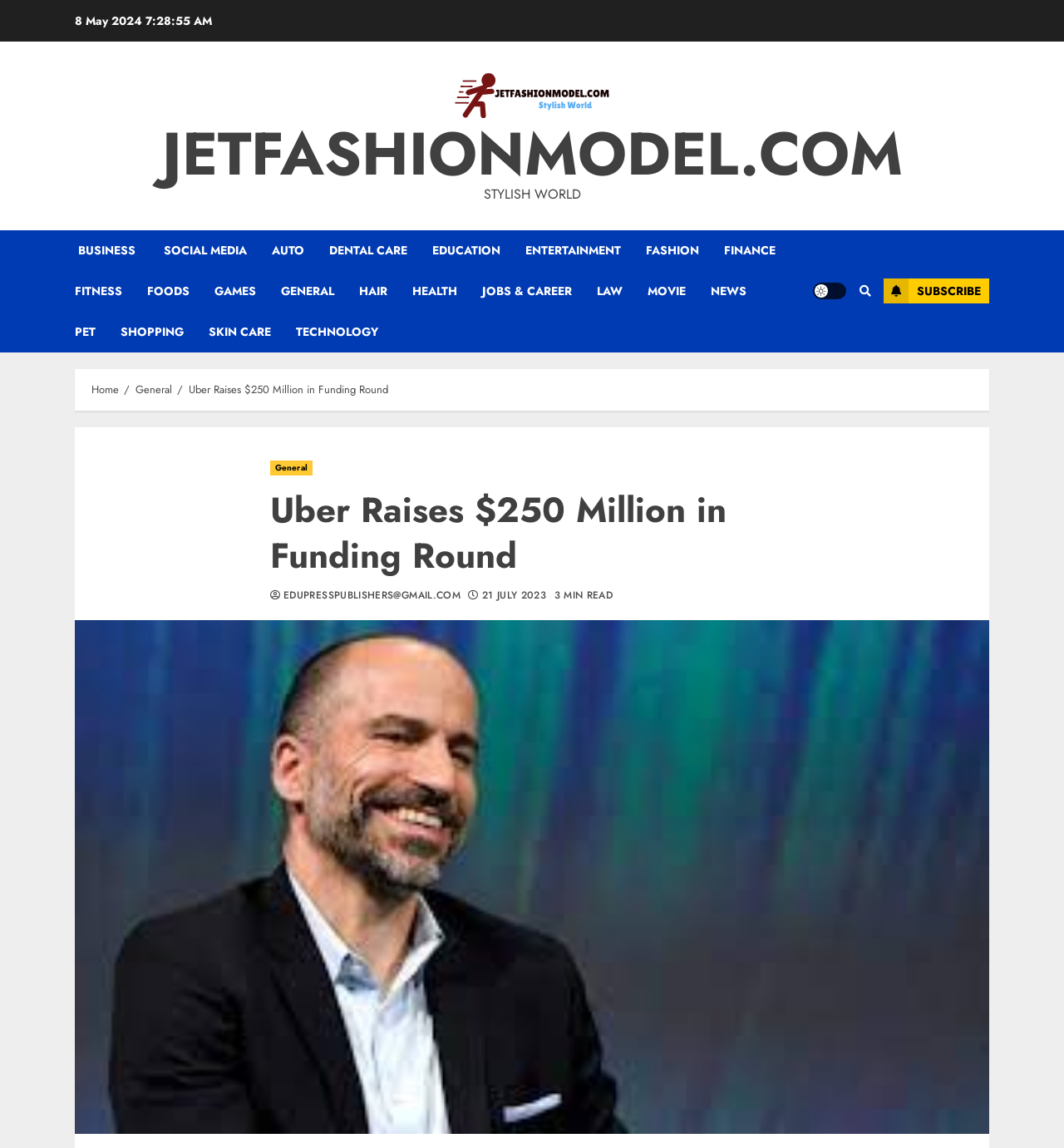Locate the bounding box coordinates for the element described below: "21 July 2023". The coordinates must be four float values between 0 and 1, formatted as [left, top, right, bottom].

[0.453, 0.513, 0.513, 0.525]